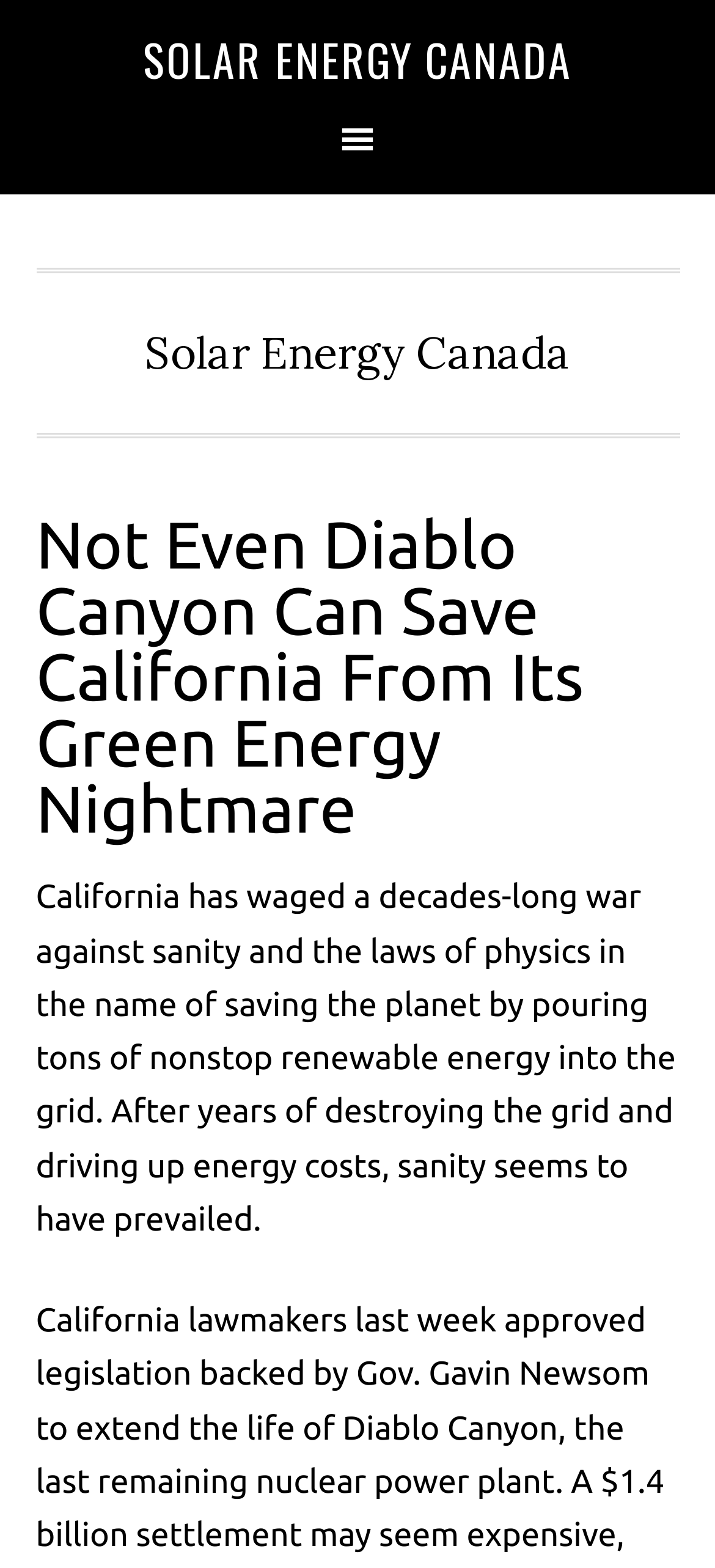Produce an elaborate caption capturing the essence of the webpage.

The webpage appears to be an article or blog post discussing California's green energy policies. At the top left corner, there are two links, "Skip to primary navigation" and "Skip to main content", which are likely accessibility features for screen readers. 

To the right of these links, there is a prominent link "SOLAR ENERGY CANADA" that spans about 60% of the width of the page. Below this link, there is a navigation menu labeled "Main" that takes up the full width of the page.

The main content of the page is divided into sections. The first section is a header that contains the title of the article, "Not Even Diablo Canyon Can Save California From Its Green Energy Nightmare", which is centered and takes up about 90% of the page's width. 

Below the title, there is a paragraph of text that discusses California's efforts to incorporate renewable energy into its grid, describing how these efforts have led to increased energy costs and grid instability. This paragraph is also centered and takes up about 90% of the page's width.